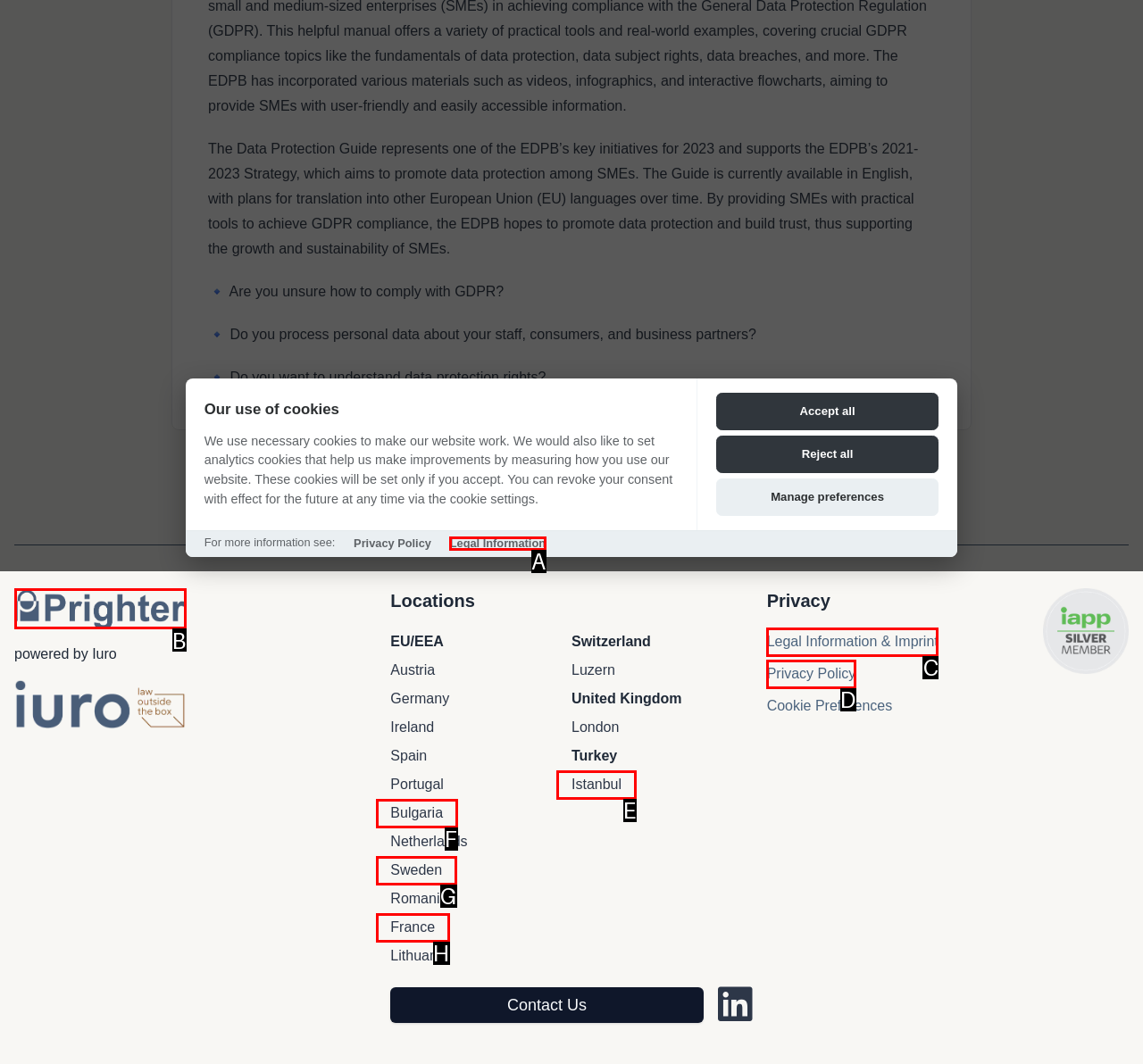Given the element description: parent_node: powered by Iuro
Pick the letter of the correct option from the list.

B